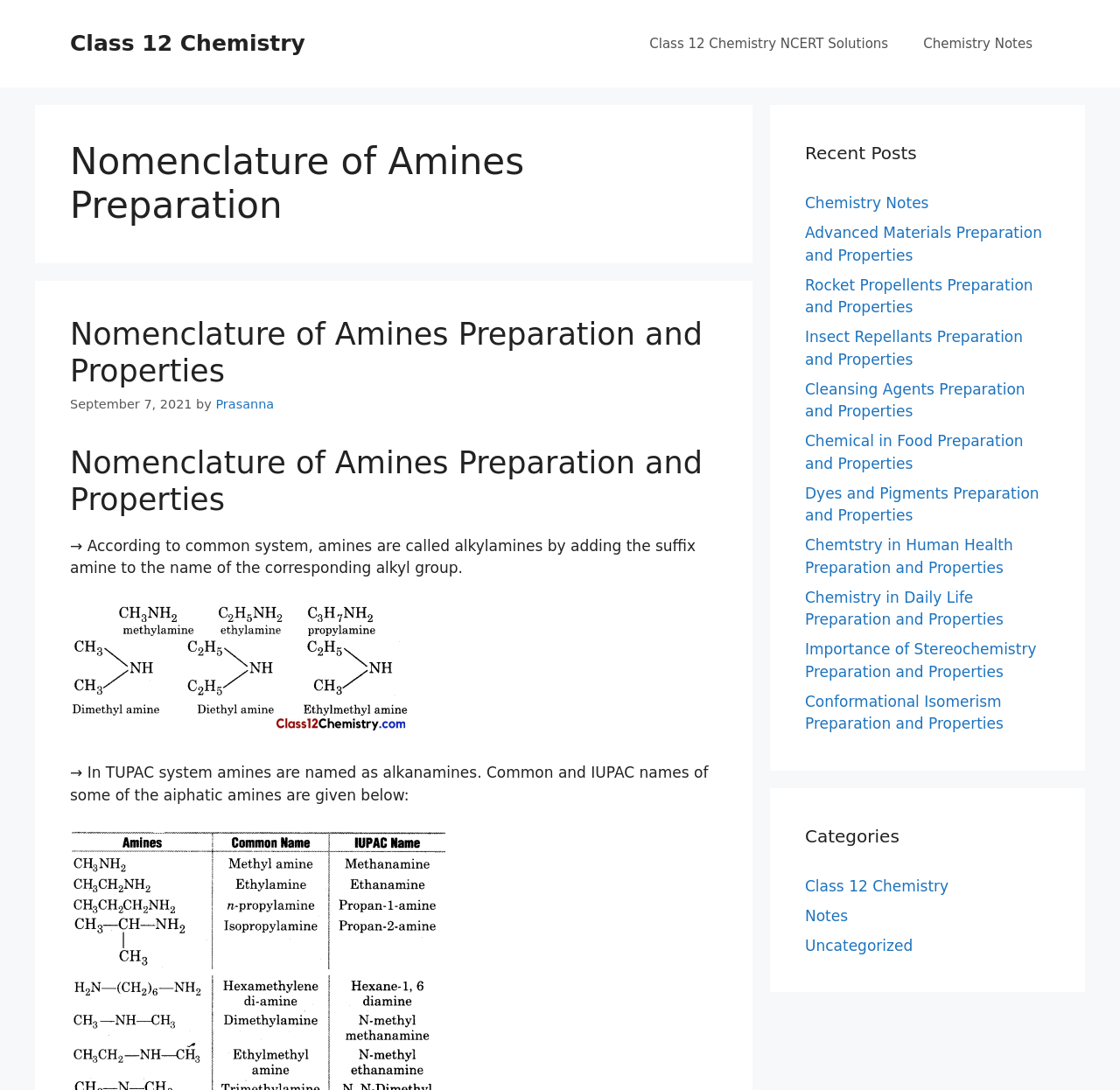Refer to the image and provide an in-depth answer to the question: 
What is the name of the category that the article belongs to?

The article belongs to the category 'Class 12 Chemistry' which can be found in the 'Categories' section at the bottom of the page.